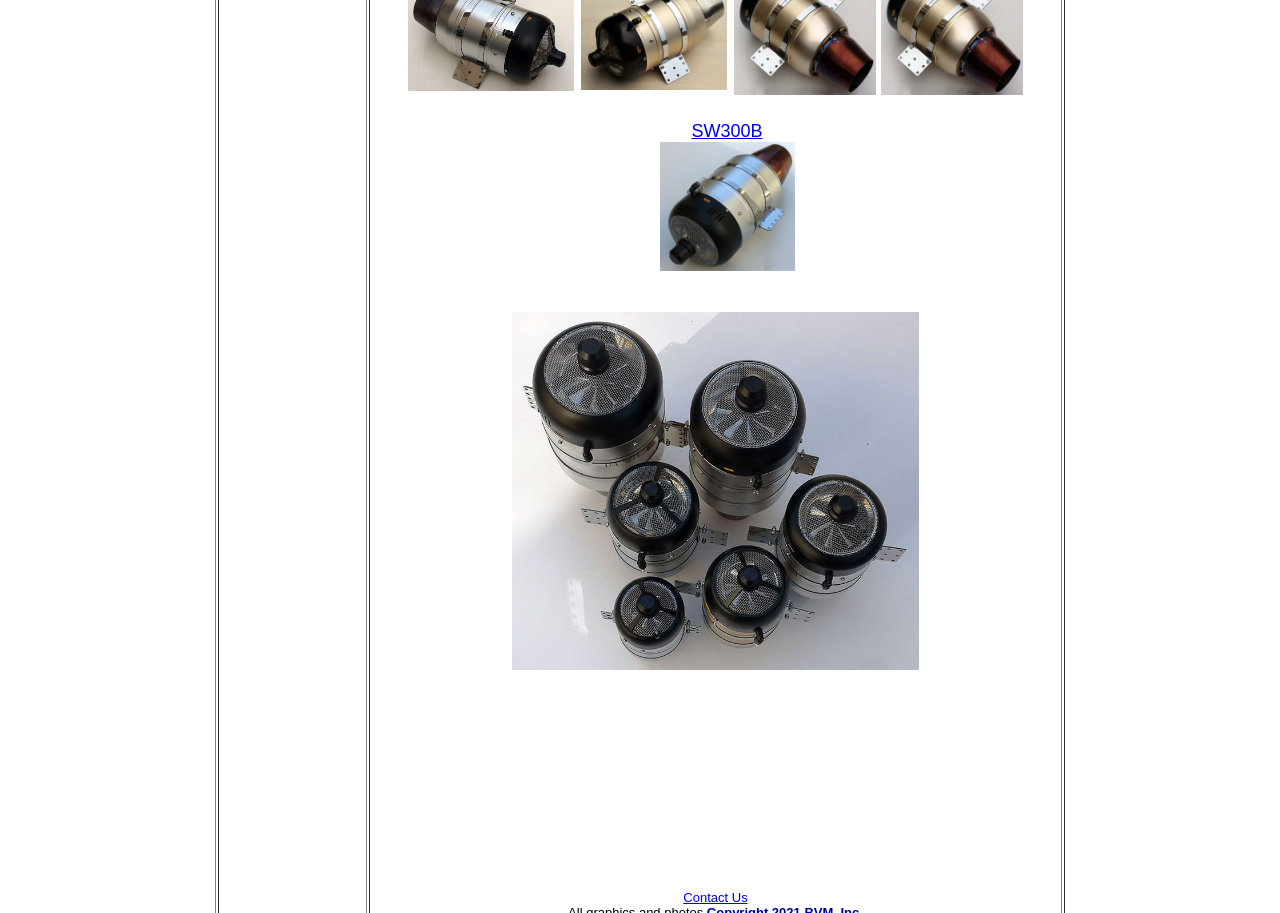Find the UI element described as: "Contact Us" and predict its bounding box coordinates. Ensure the coordinates are four float numbers between 0 and 1, [left, top, right, bottom].

[0.534, 0.974, 0.584, 0.991]